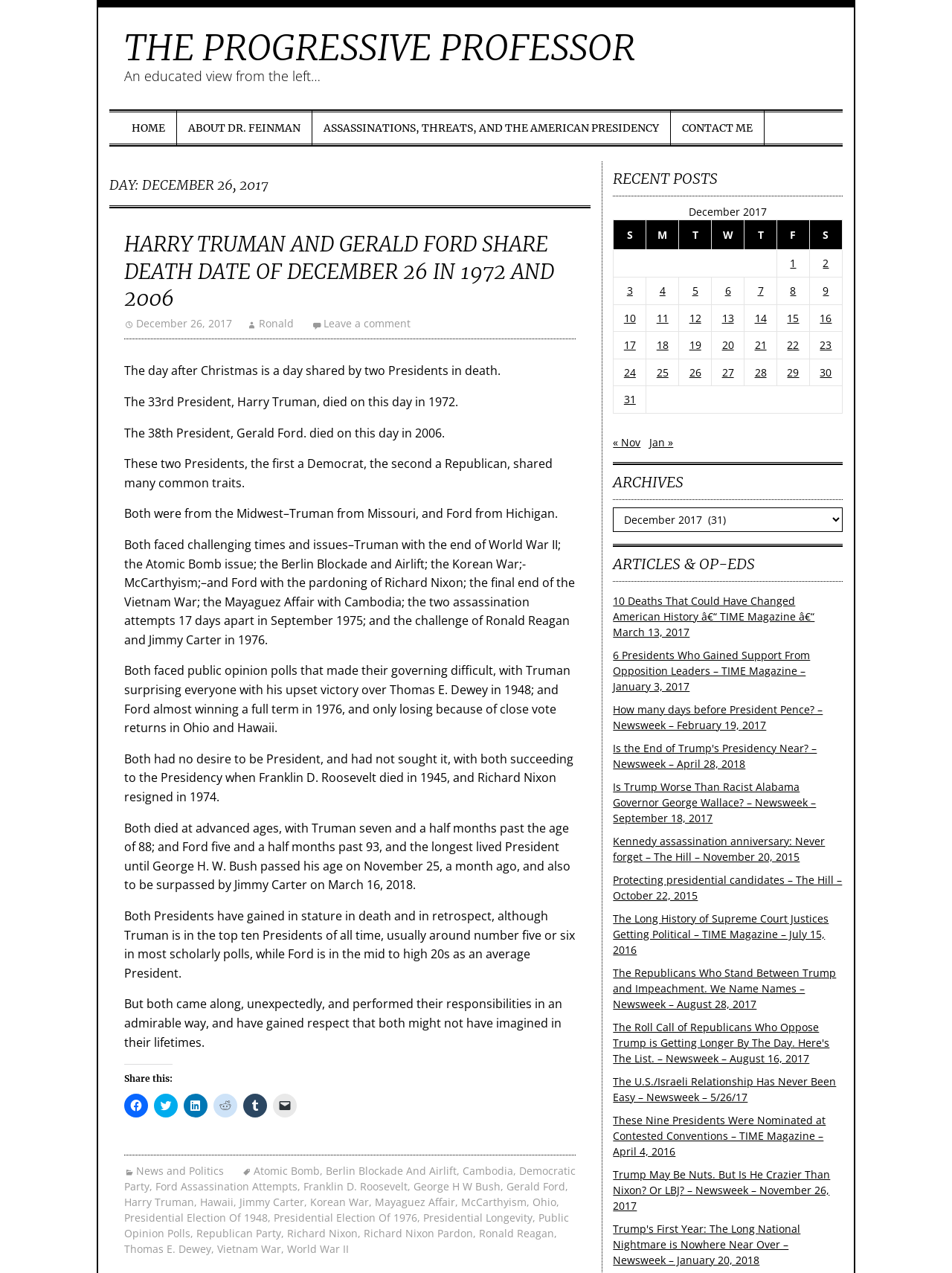Using the given description, provide the bounding box coordinates formatted as (top-left x, top-left y, bottom-right x, bottom-right y), with all values being floating point numbers between 0 and 1. Description: News and Politics

[0.13, 0.914, 0.235, 0.925]